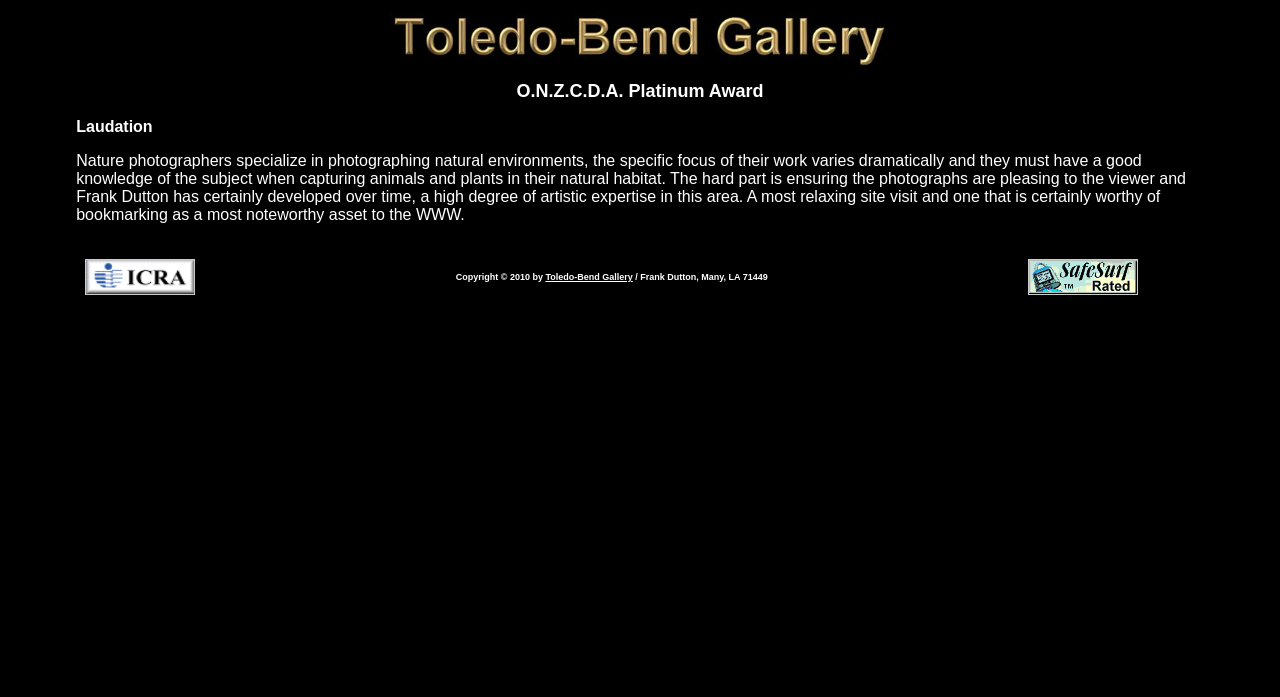Determine the bounding box of the UI component based on this description: "alt="Toledo Bend Ballery"". The bounding box coordinates should be four float values between 0 and 1, i.e., [left, top, right, bottom].

[0.305, 0.082, 0.695, 0.106]